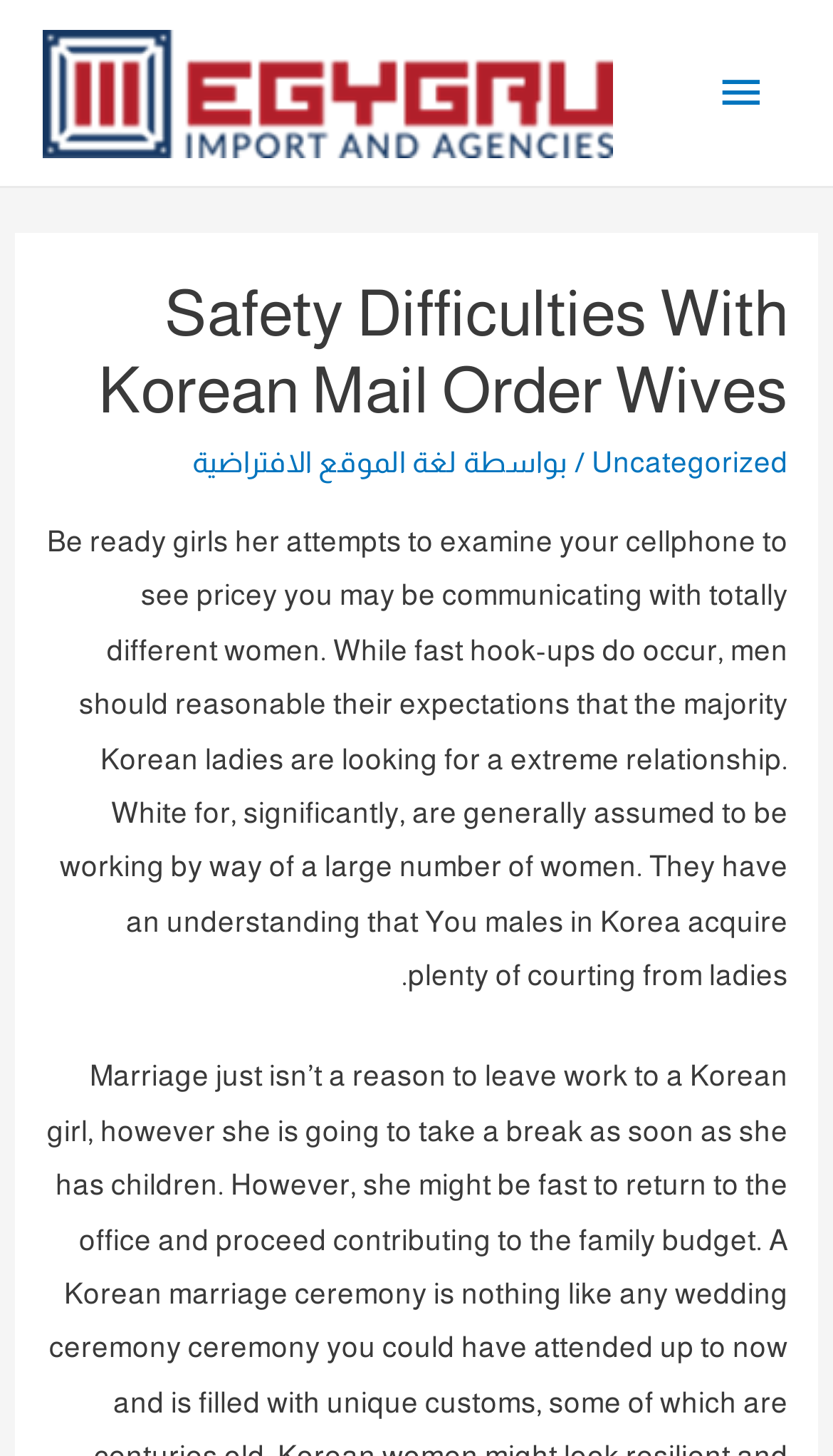What is the author's concern about Korean women?
Provide a detailed and well-explained answer to the question.

The author is concerned that Korean women may try to examine their partner's cellphone to see if they are communicating with other women, as mentioned in the text 'Be ready girls her attempts to examine your cellphone to see pricey you may be communicating with totally different women.'